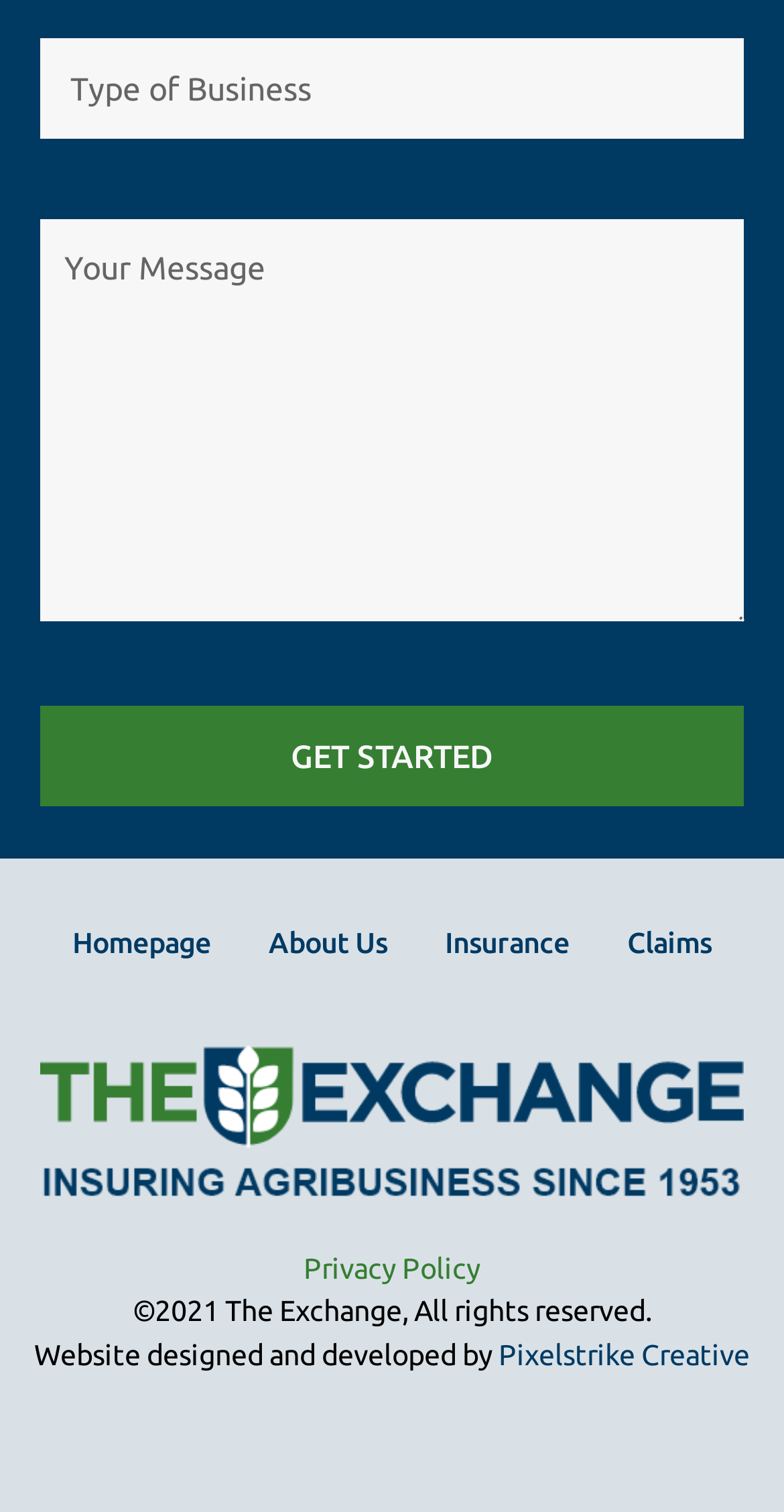Could you determine the bounding box coordinates of the clickable element to complete the instruction: "Go to Roanoke Park May/June 2012"? Provide the coordinates as four float numbers between 0 and 1, i.e., [left, top, right, bottom].

None